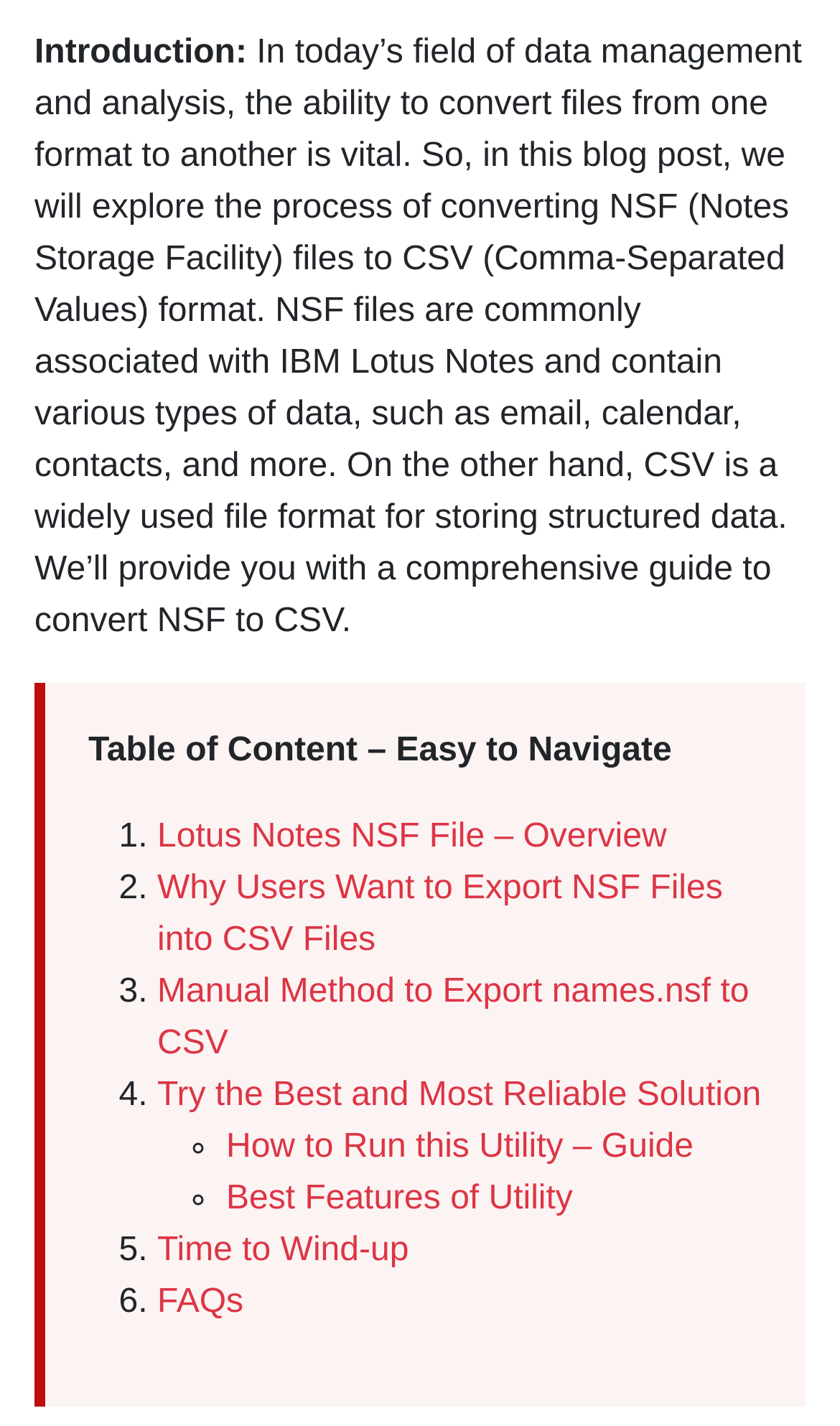Based on the image, give a detailed response to the question: How many methods are mentioned to export NSF files?

The webpage mentions two methods to export NSF files: a manual method and a reliable solution, as indicated by the links 'Manual Method to Export names.nsf to CSV' and 'Try the Best and Most Reliable Solution'.